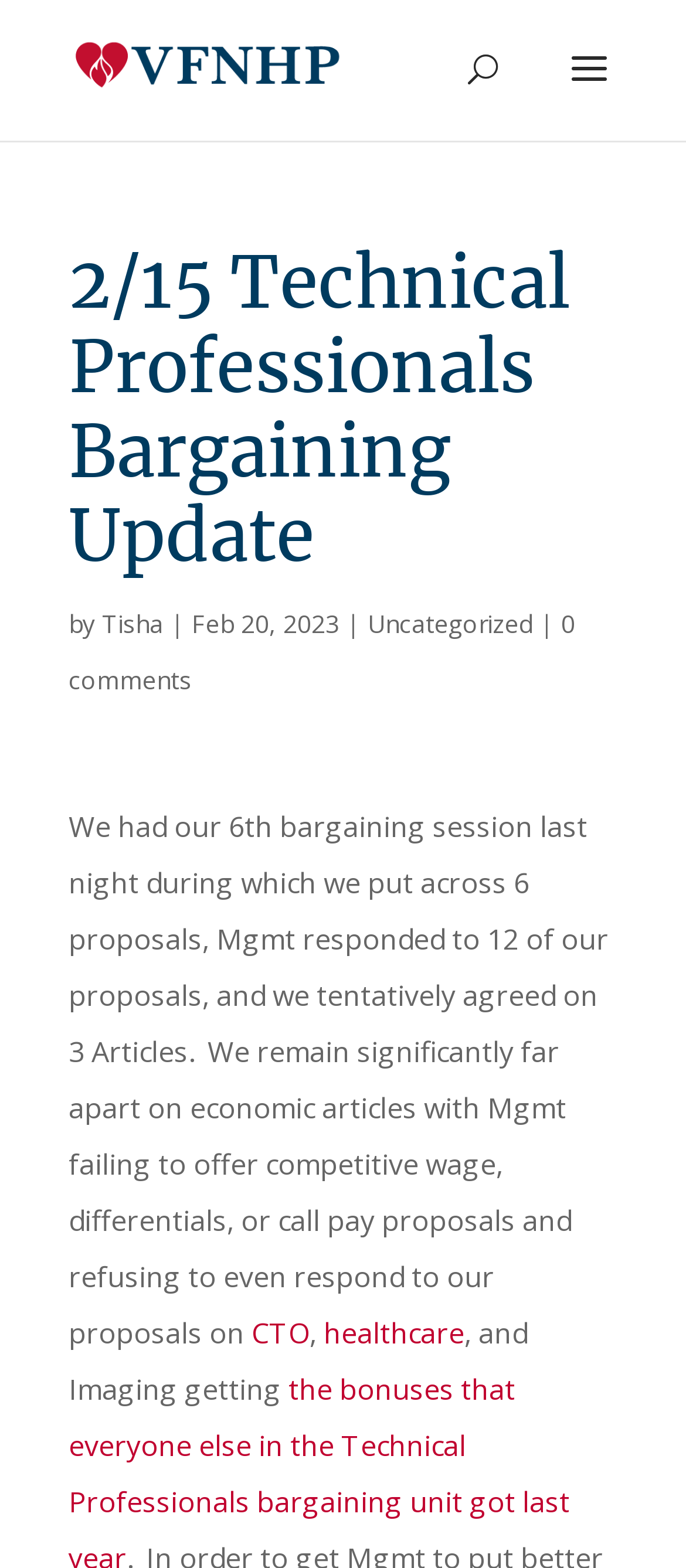How many articles were tentatively agreed upon?
Refer to the screenshot and deliver a thorough answer to the question presented.

According to the text, during the 6th bargaining session, the authors and Mgmt tentatively agreed on 3 articles.